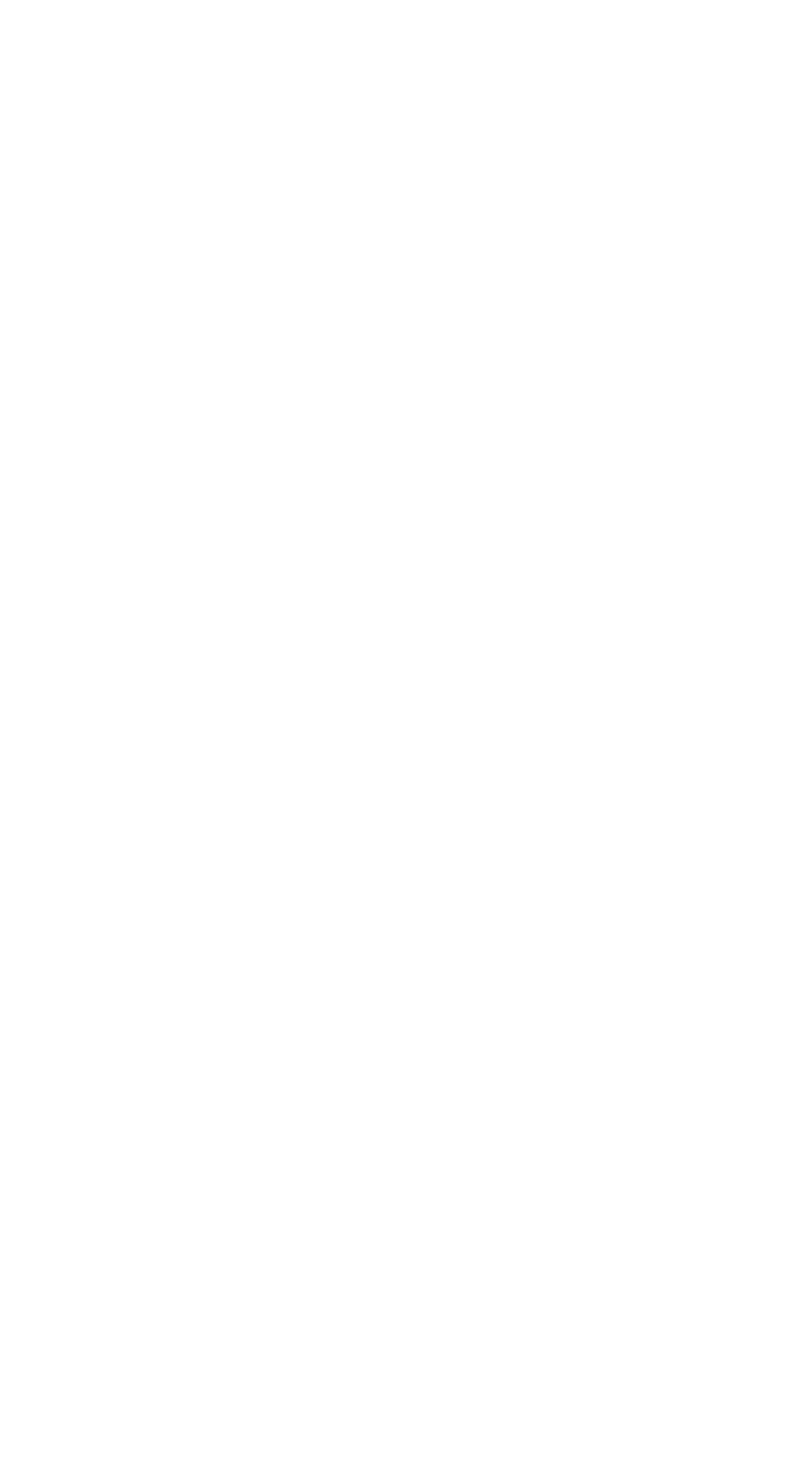Determine the bounding box coordinates of the section I need to click to execute the following instruction: "Subscribe to the Newsletter". Provide the coordinates as four float numbers between 0 and 1, i.e., [left, top, right, bottom].

[0.068, 0.047, 0.932, 0.097]